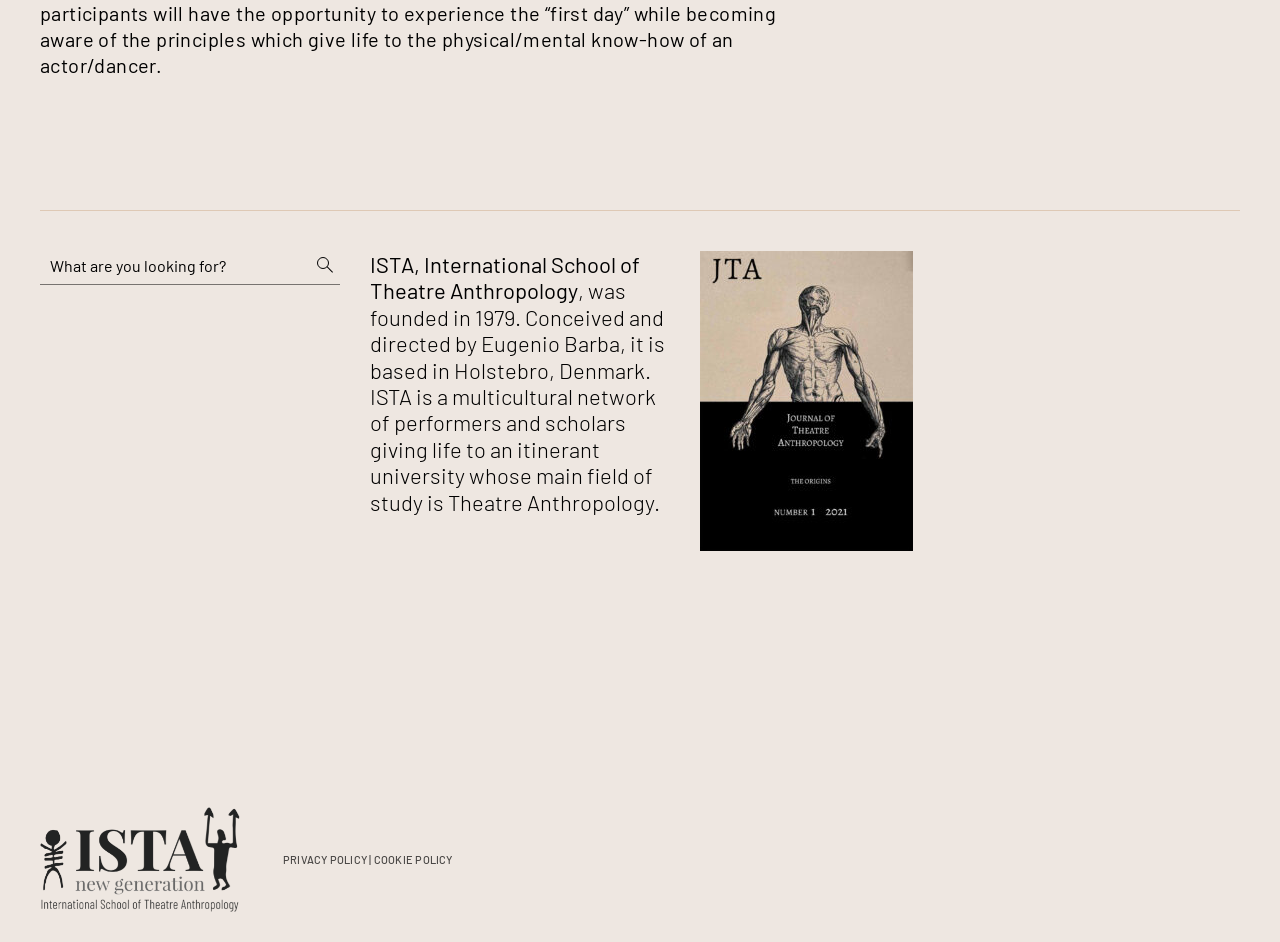Identify the bounding box for the given UI element using the description provided. Coordinates should be in the format (top-left x, top-left y, bottom-right x, bottom-right y) and must be between 0 and 1. Here is the description: Privacy Policy

[0.221, 0.905, 0.287, 0.919]